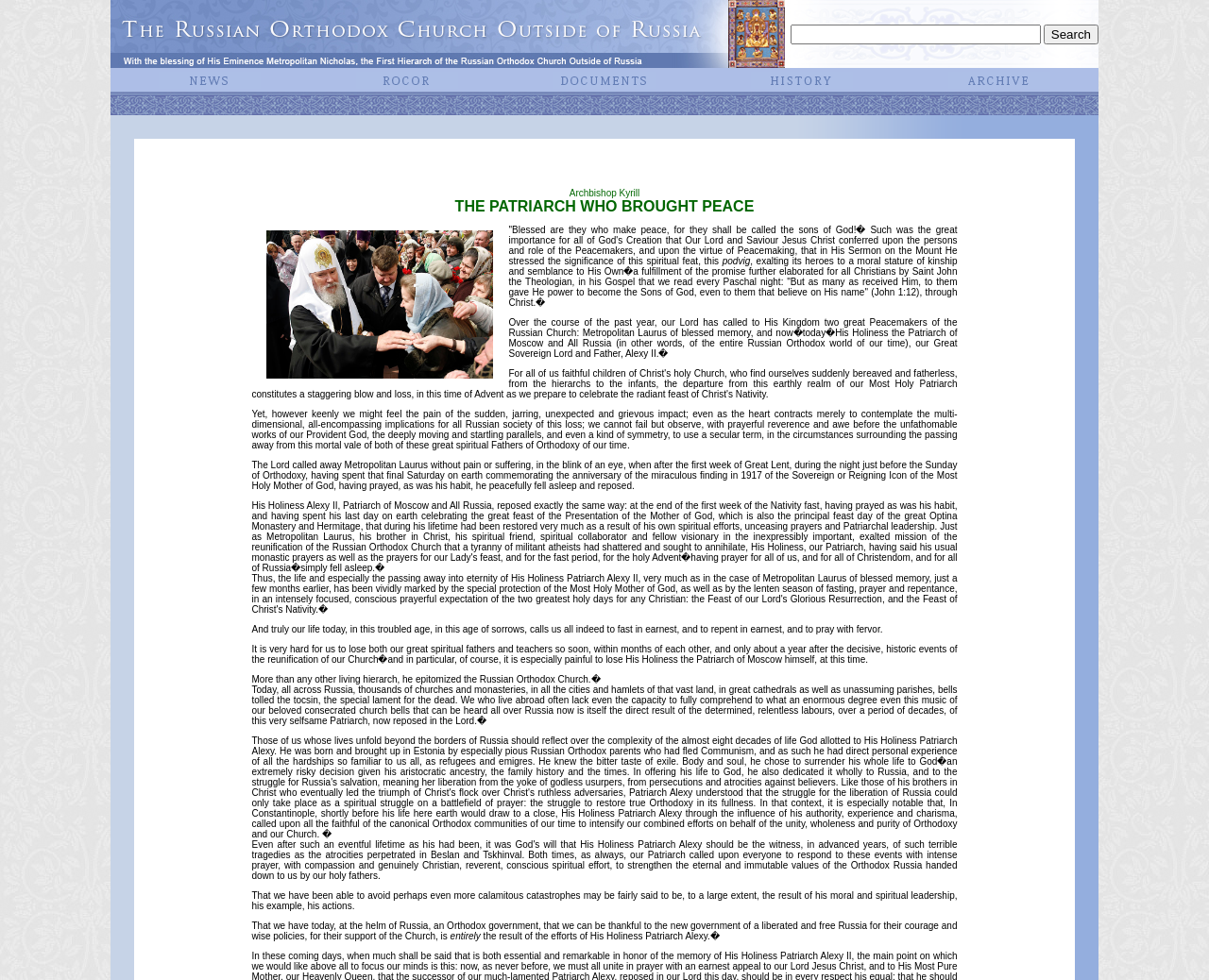How many links are in the top navigation bar? Look at the image and give a one-word or short phrase answer.

5